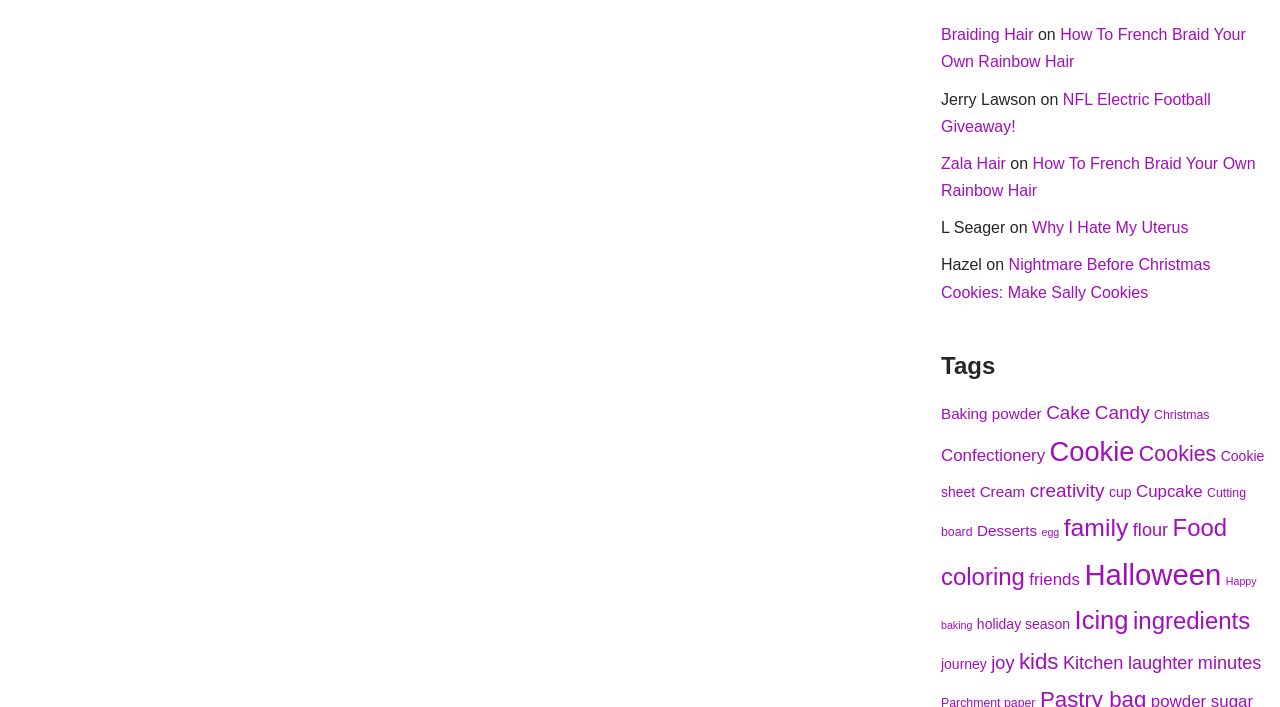Please find the bounding box coordinates of the clickable region needed to complete the following instruction: "Explore the tag for baking powder". The bounding box coordinates must consist of four float numbers between 0 and 1, i.e., [left, top, right, bottom].

[0.735, 0.572, 0.814, 0.596]